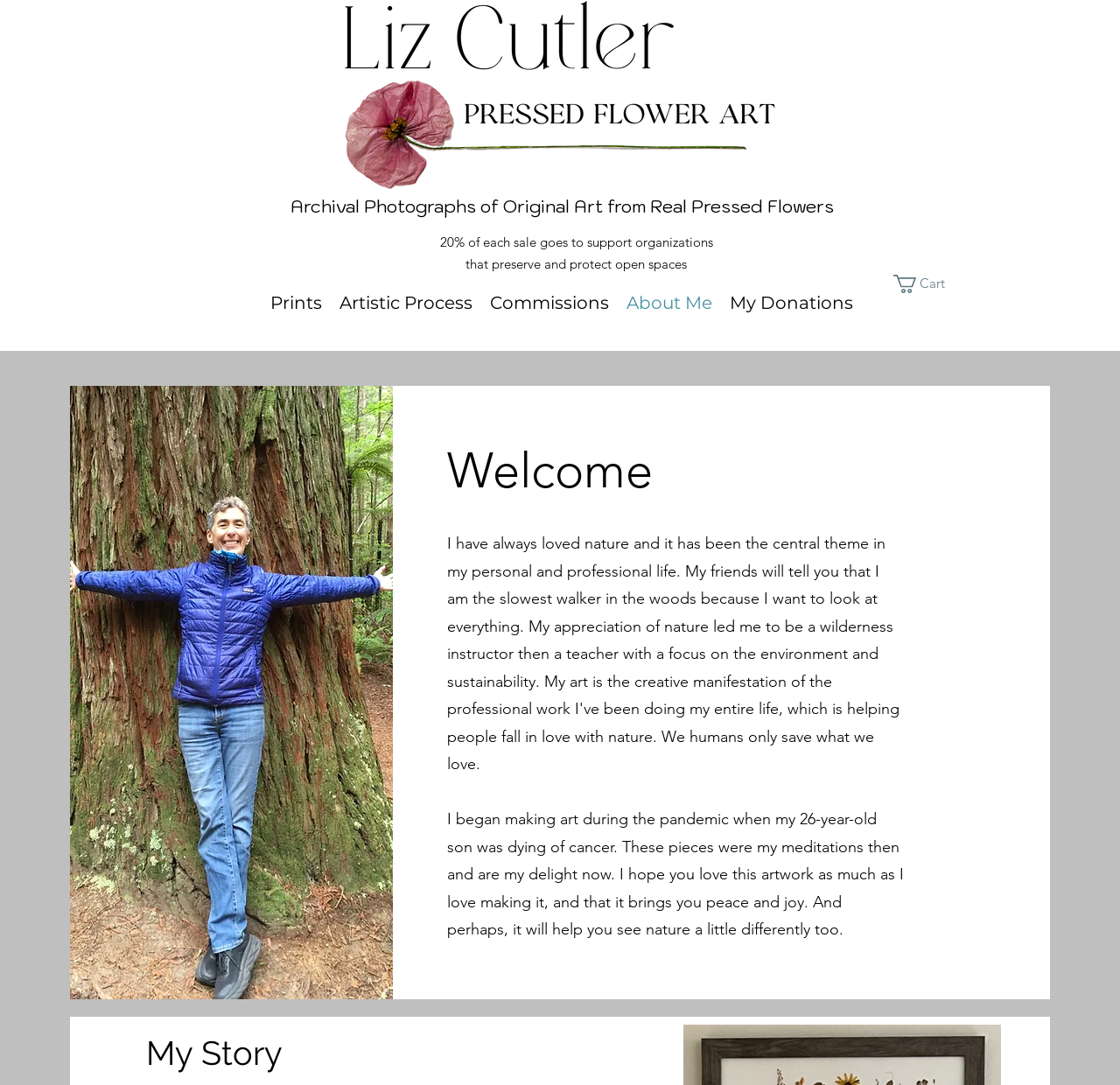Predict the bounding box coordinates of the UI element that matches this description: "About Me". The coordinates should be in the format [left, top, right, bottom] with each value between 0 and 1.

[0.552, 0.261, 0.644, 0.298]